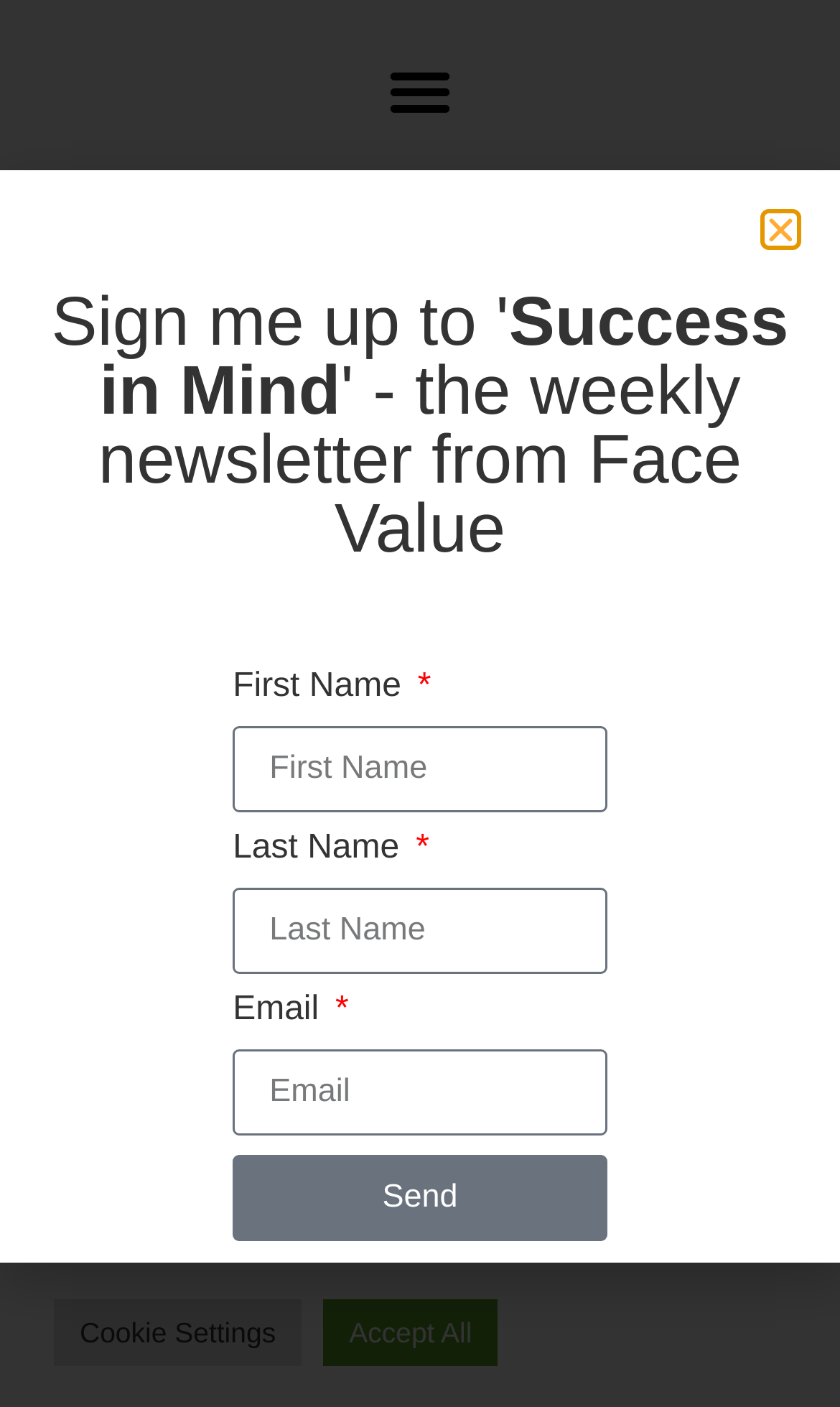Answer the following in one word or a short phrase: 
How many textboxes are there for signing up?

3